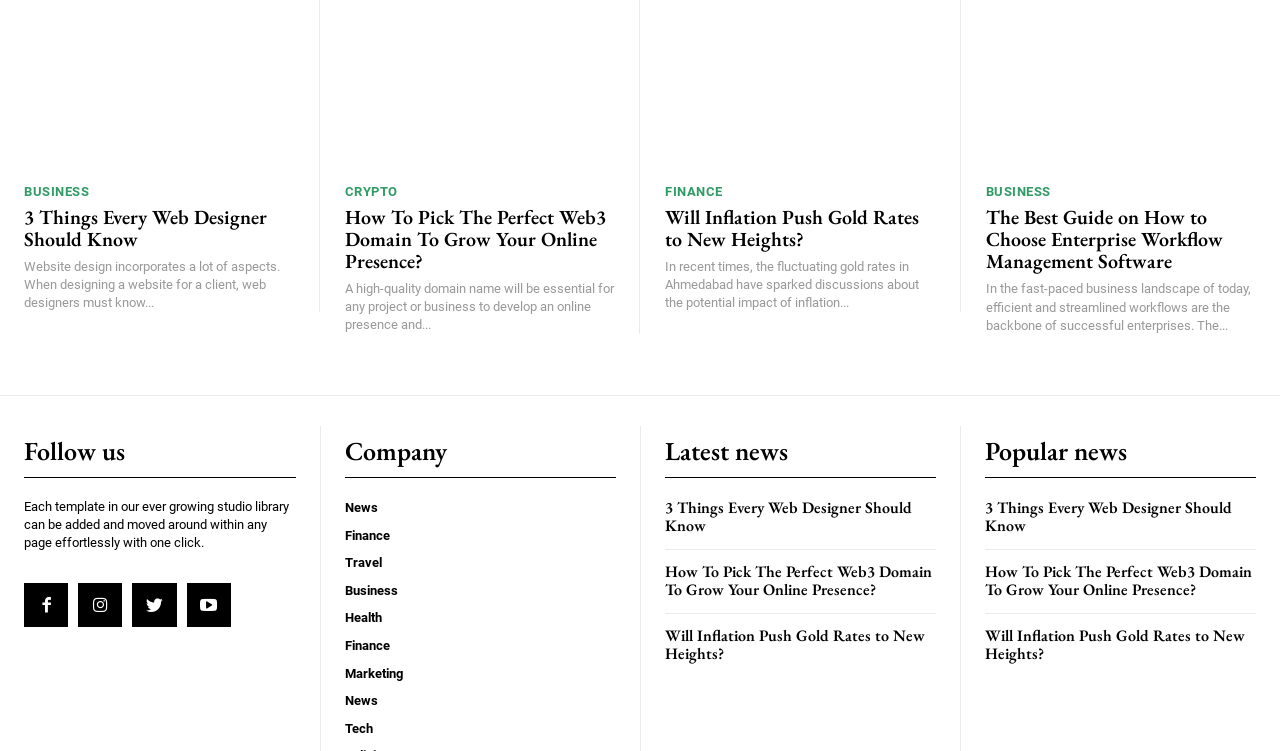What is the purpose of the 'Follow us' section?
Answer the question with a single word or phrase derived from the image.

To follow the company on social media